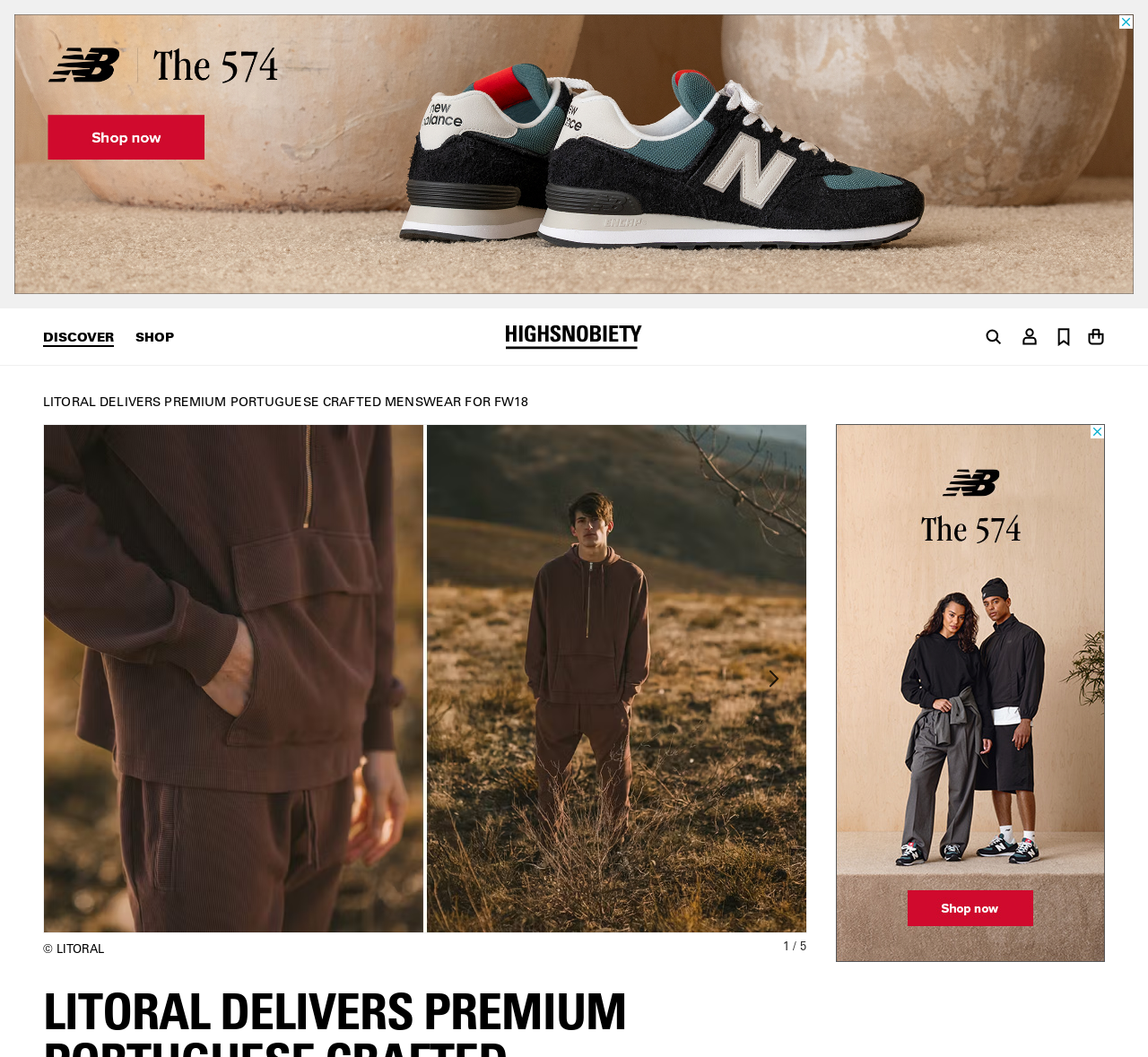Answer the following query with a single word or phrase:
How many navigation links are there?

3